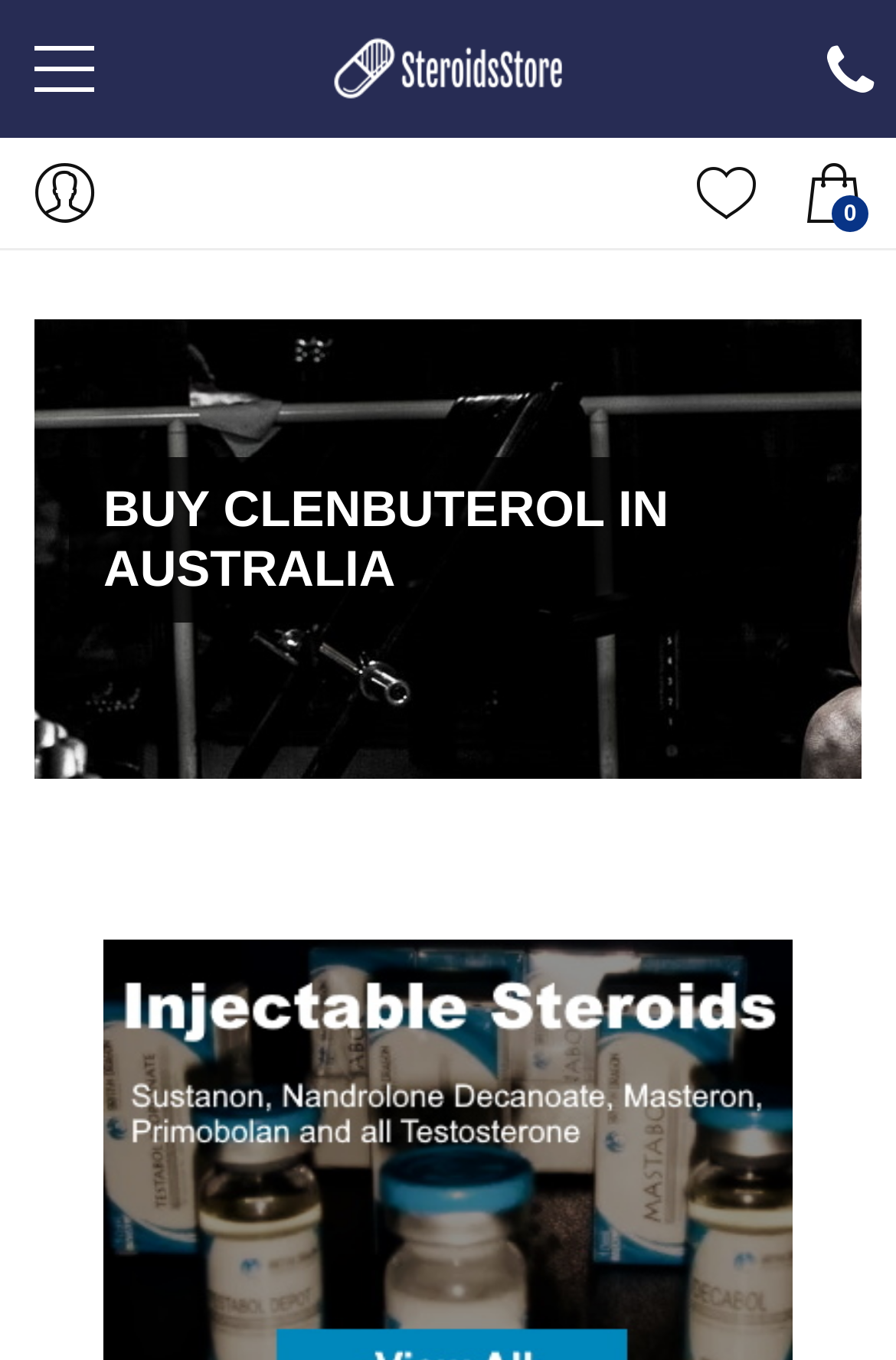What is the main product being promoted?
Please ensure your answer to the question is detailed and covers all necessary aspects.

The main product being promoted on the webpage is Clenbuterol, which is indicated by the heading 'BUY CLENBUTEROL IN AUSTRALIA' located at the top of the webpage. The bounding box coordinates of the heading are [0.077, 0.335, 0.923, 0.458], which shows its prominence on the webpage.